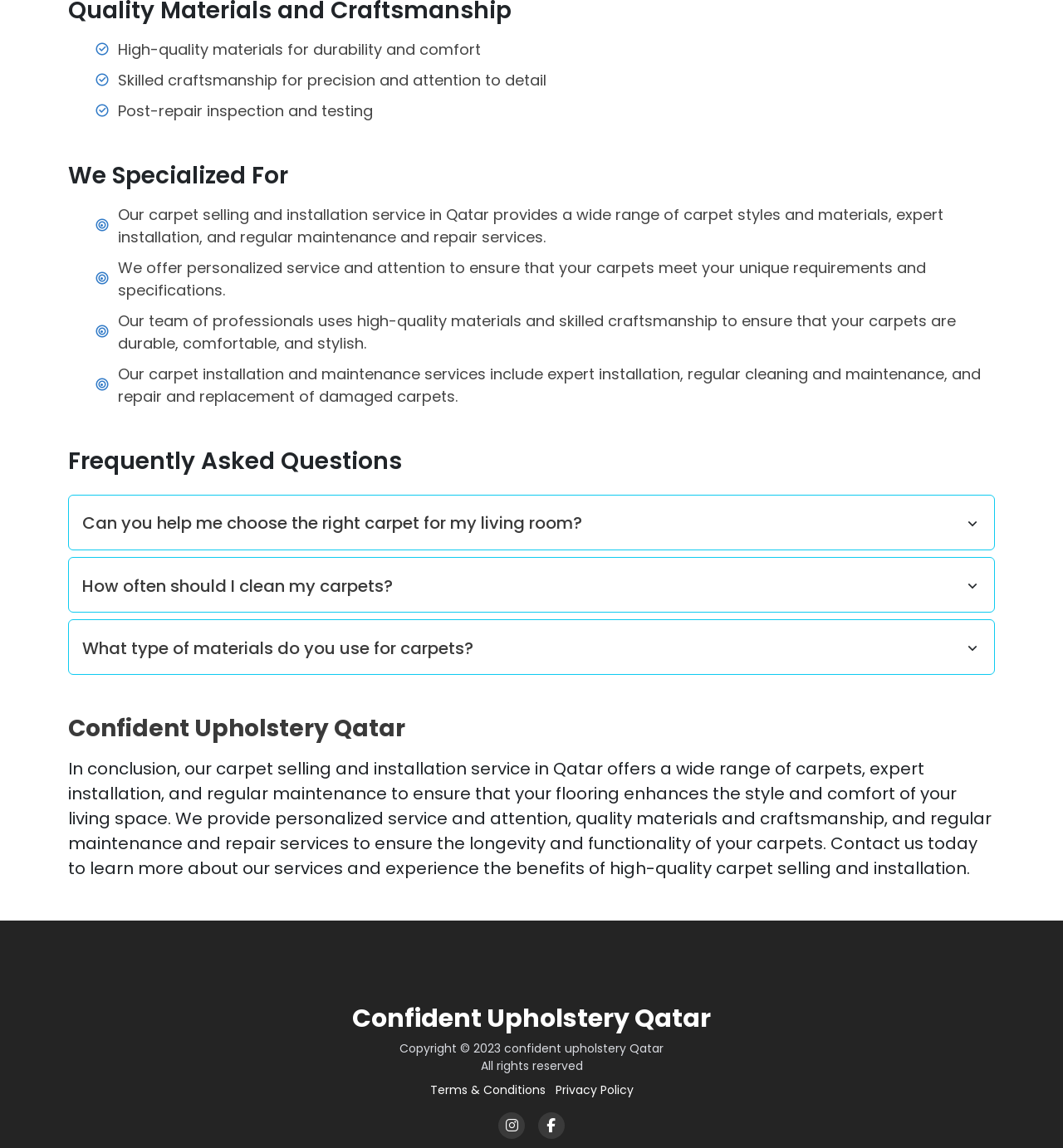What is the benefit of using high-quality materials?
Using the image provided, answer with just one word or phrase.

Durability and comfort